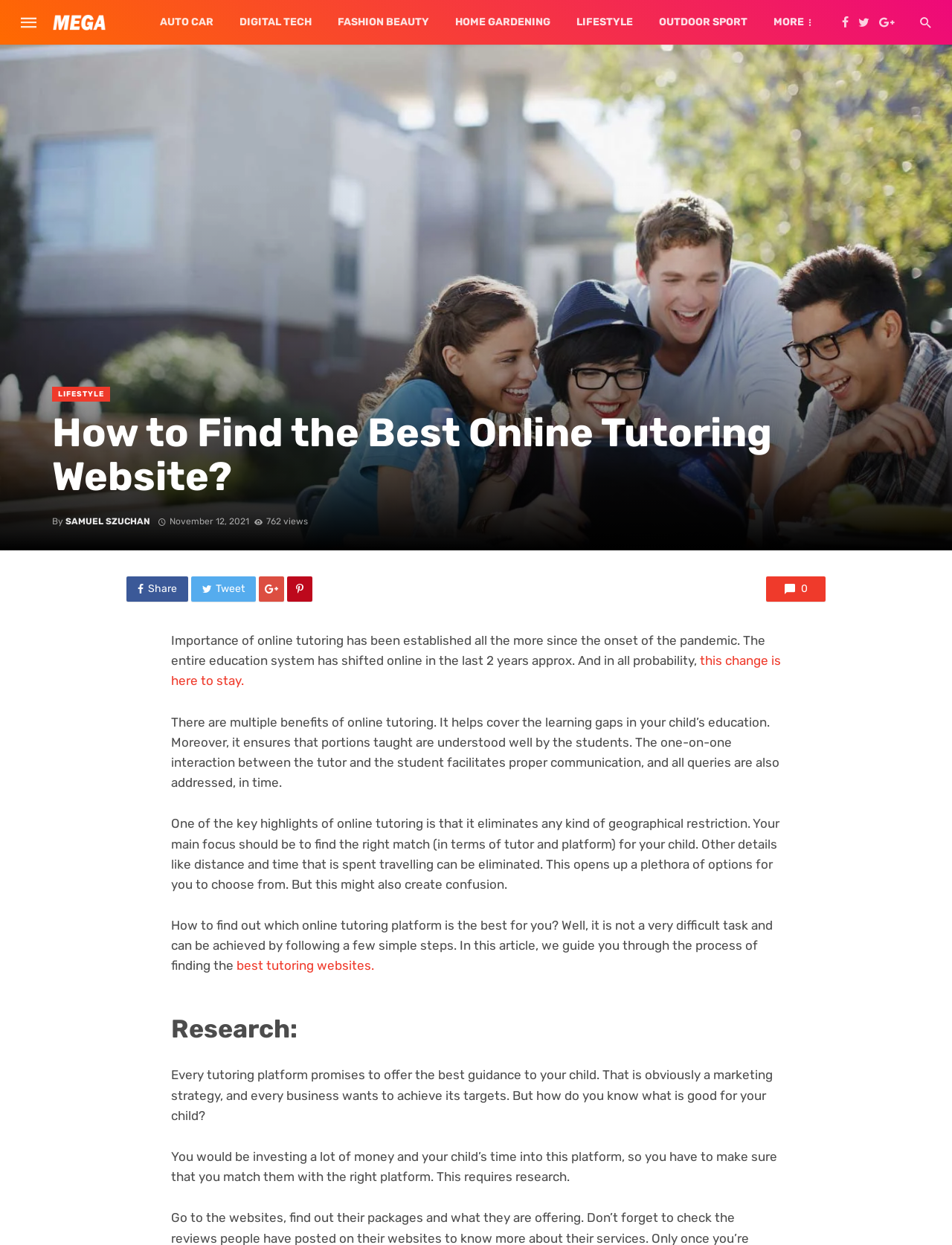Using the element description: "Tweet", determine the bounding box coordinates for the specified UI element. The coordinates should be four float numbers between 0 and 1, [left, top, right, bottom].

[0.2, 0.463, 0.269, 0.483]